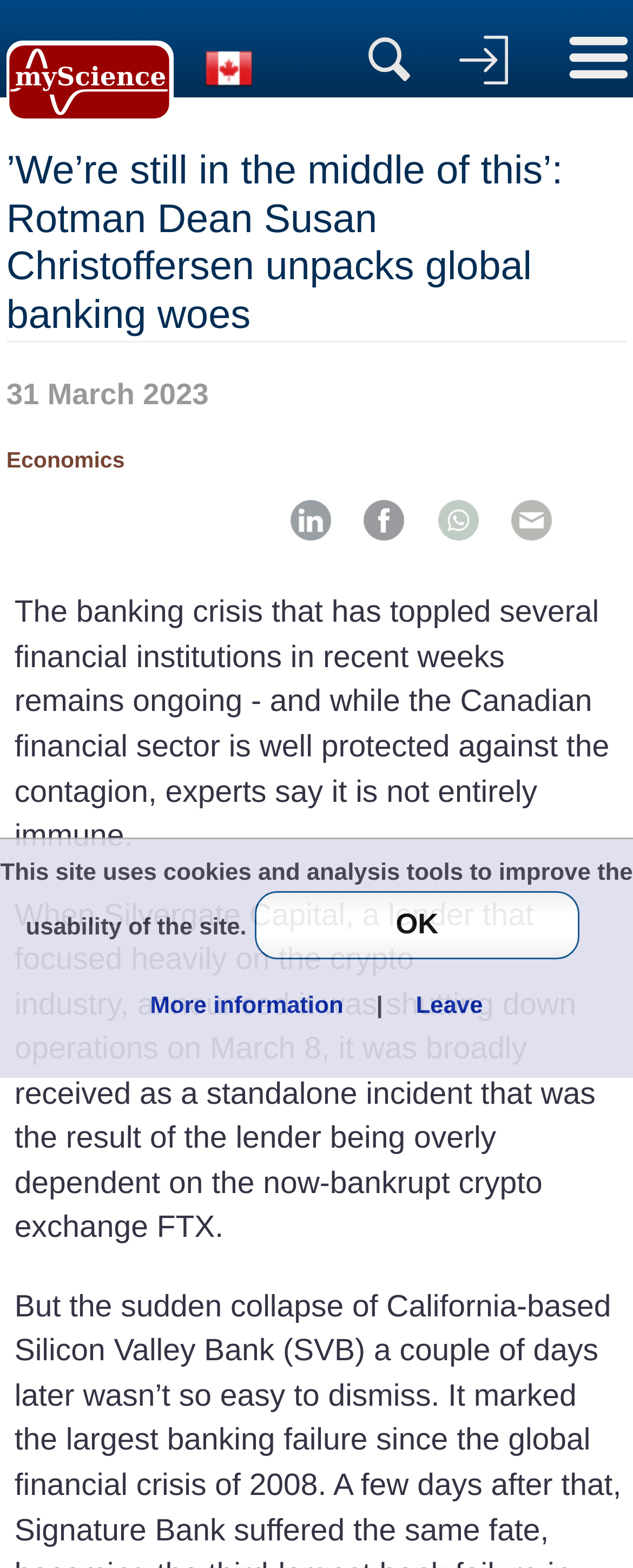Please give a one-word or short phrase response to the following question: 
Is the Canadian financial sector immune to the banking crisis?

No